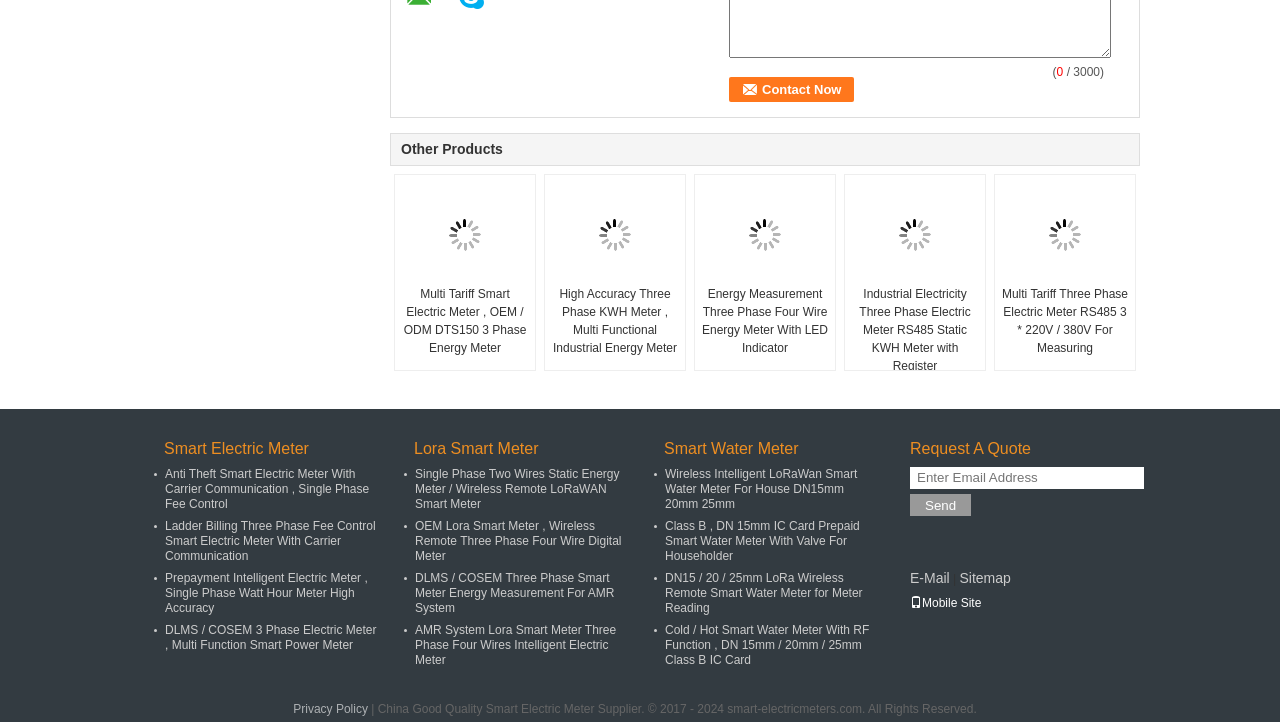Identify the bounding box coordinates of the clickable section necessary to follow the following instruction: "View 'Multi Tariff Smart Electric Meter, OEM / ODM DTS150 3 Phase Energy Meter'". The coordinates should be presented as four float numbers from 0 to 1, i.e., [left, top, right, bottom].

[0.309, 0.256, 0.418, 0.395]